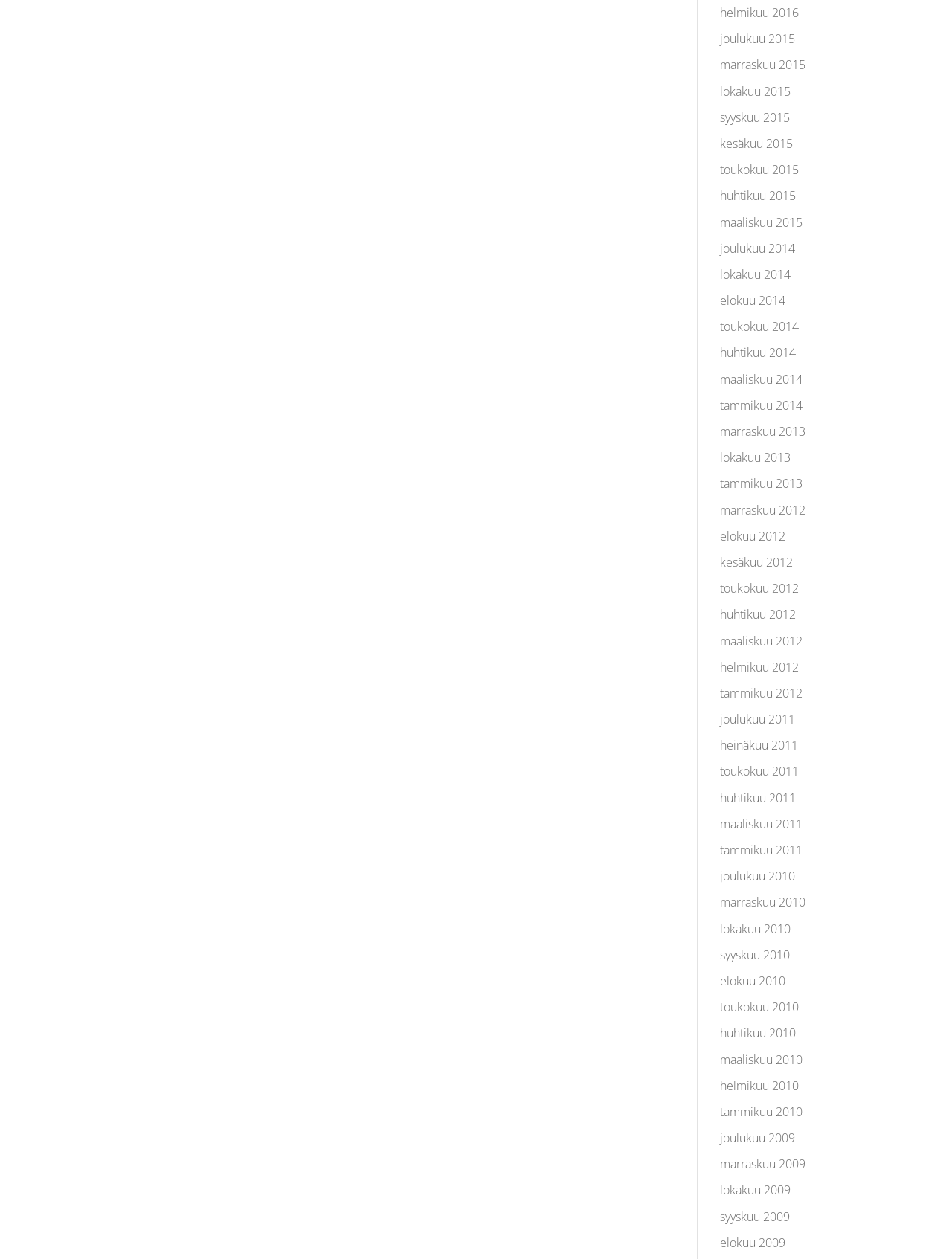How many links are on this webpage?
Please look at the screenshot and answer in one word or a short phrase.

410